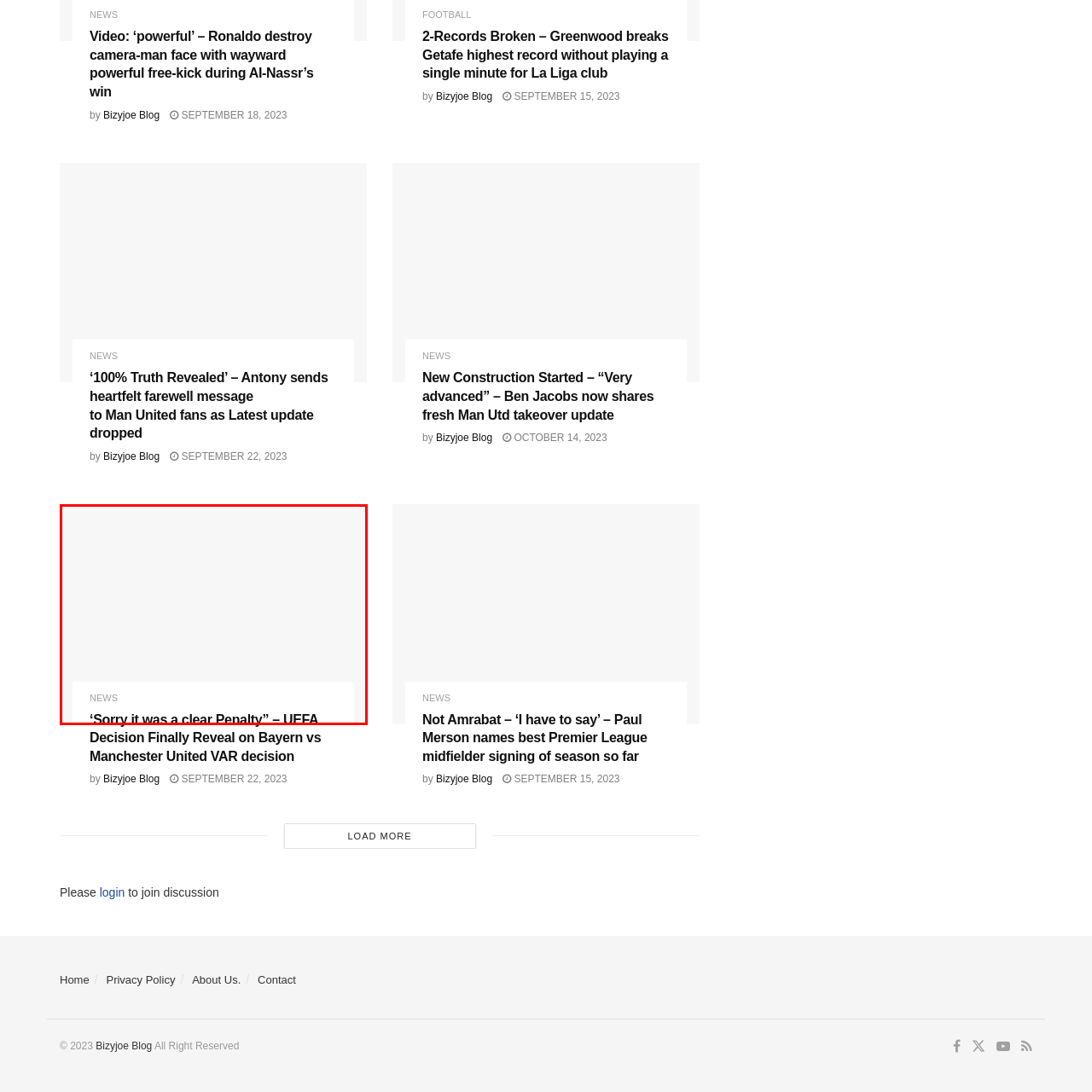Look at the image within the red outlined box, What is the topic of discussion in this article? Provide a one-word or brief phrase answer.

VAR decision